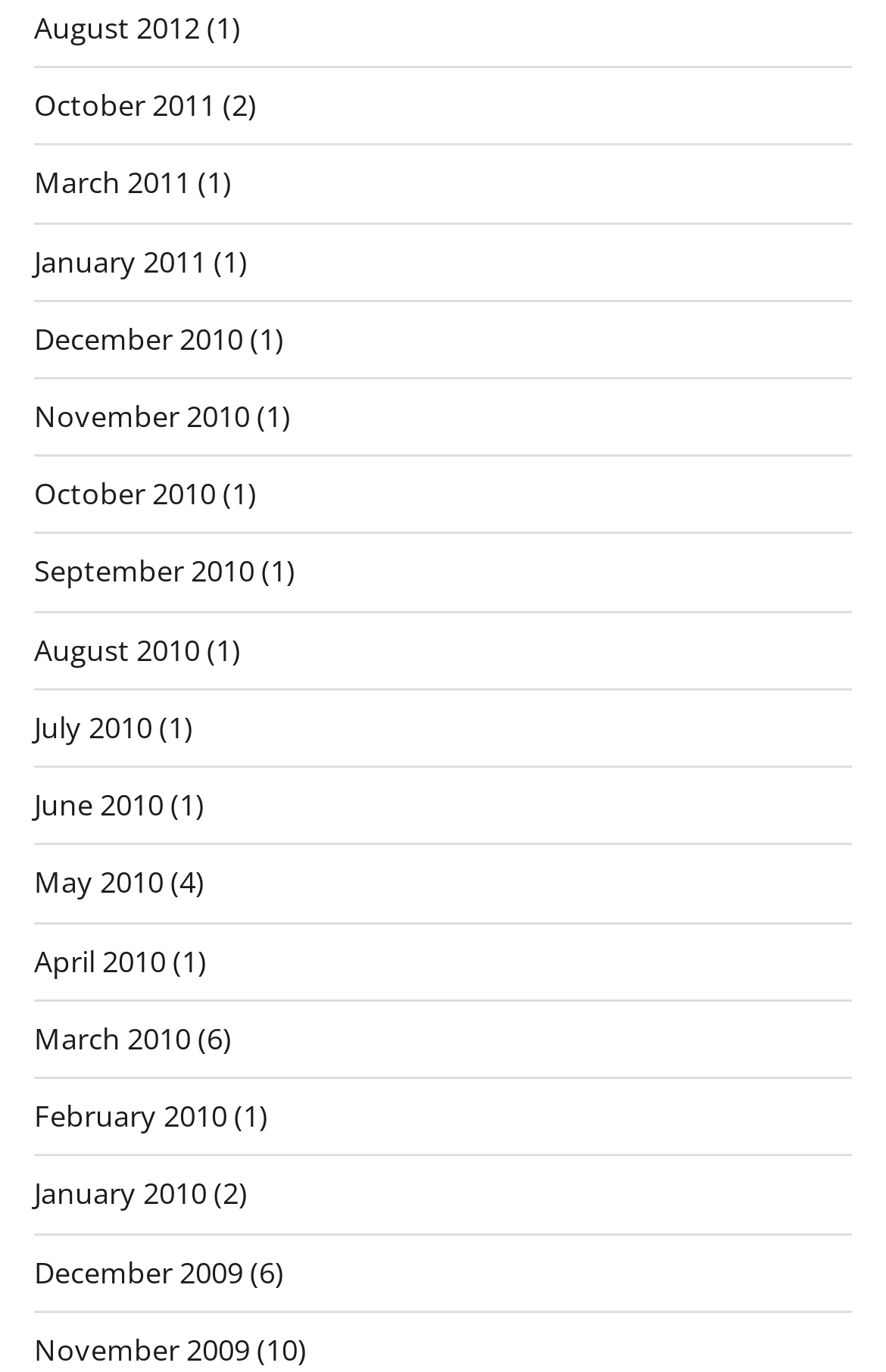Provide your answer to the question using just one word or phrase: How many links are there on the webpage?

34